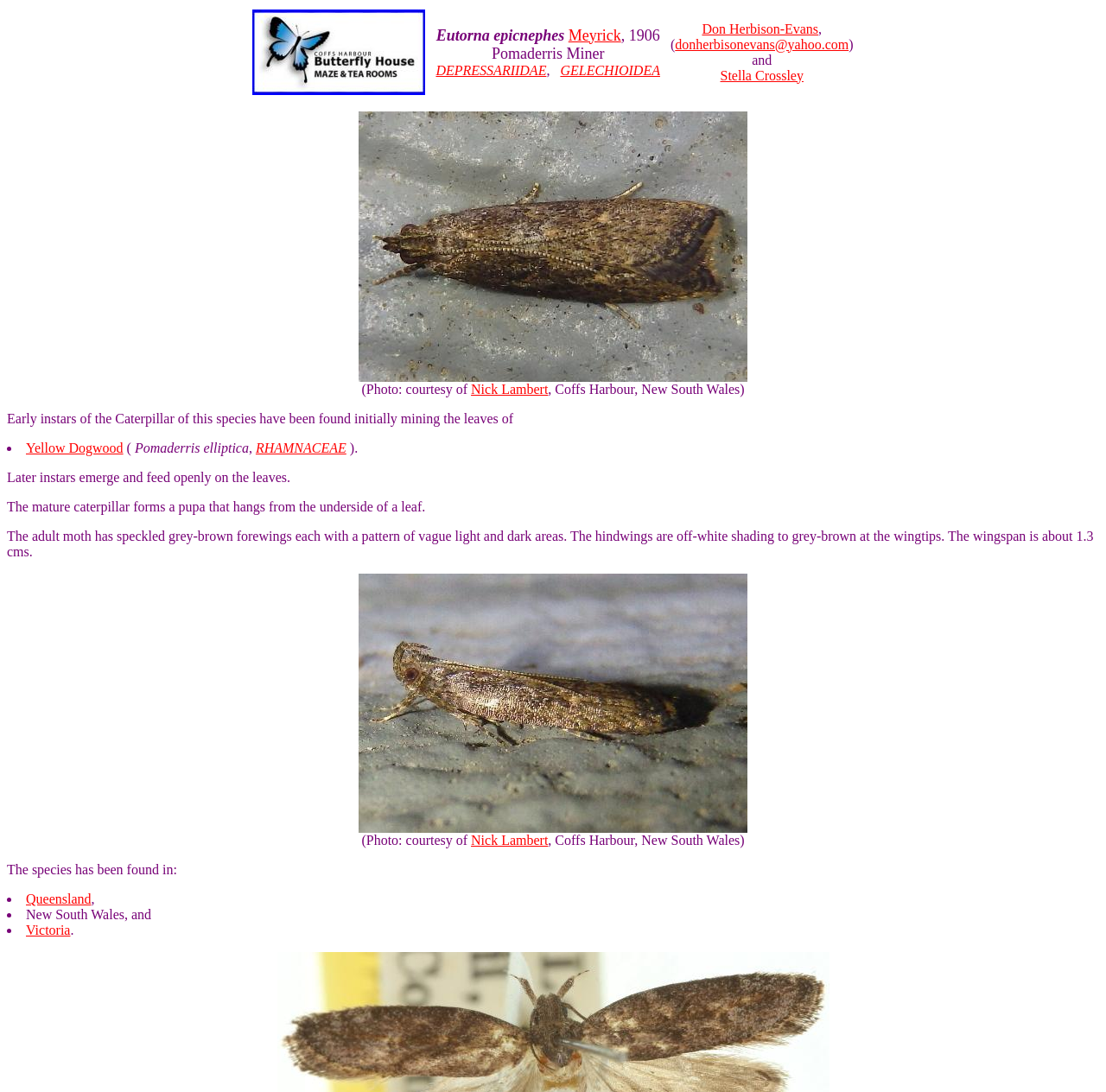Please determine the bounding box coordinates of the element to click on in order to accomplish the following task: "View the image of Eutorna epicnephes". Ensure the coordinates are four float numbers ranging from 0 to 1, i.e., [left, top, right, bottom].

[0.324, 0.102, 0.676, 0.35]